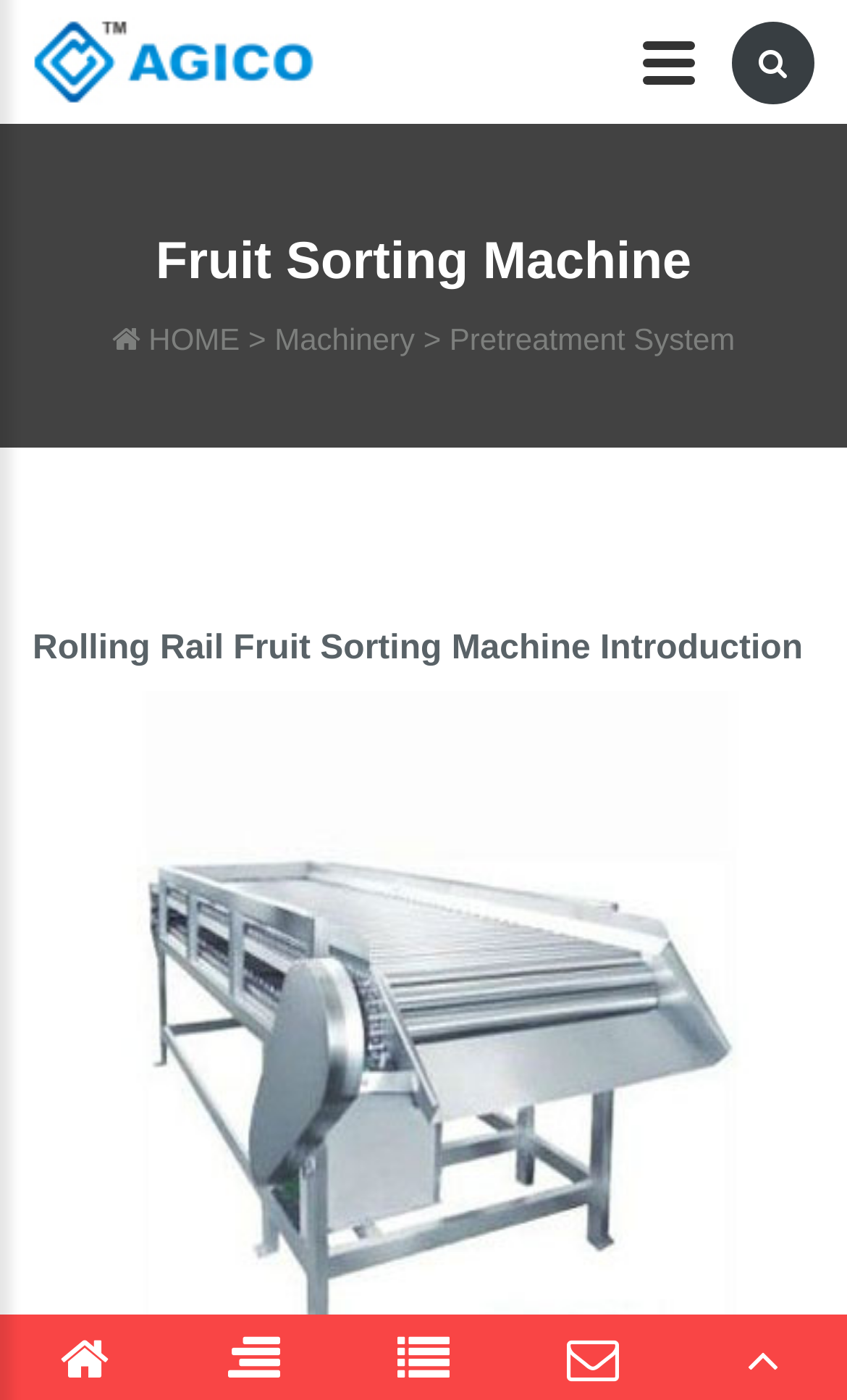Find the UI element described as: "Machinery" and predict its bounding box coordinates. Ensure the coordinates are four float numbers between 0 and 1, [left, top, right, bottom].

[0.324, 0.23, 0.5, 0.255]